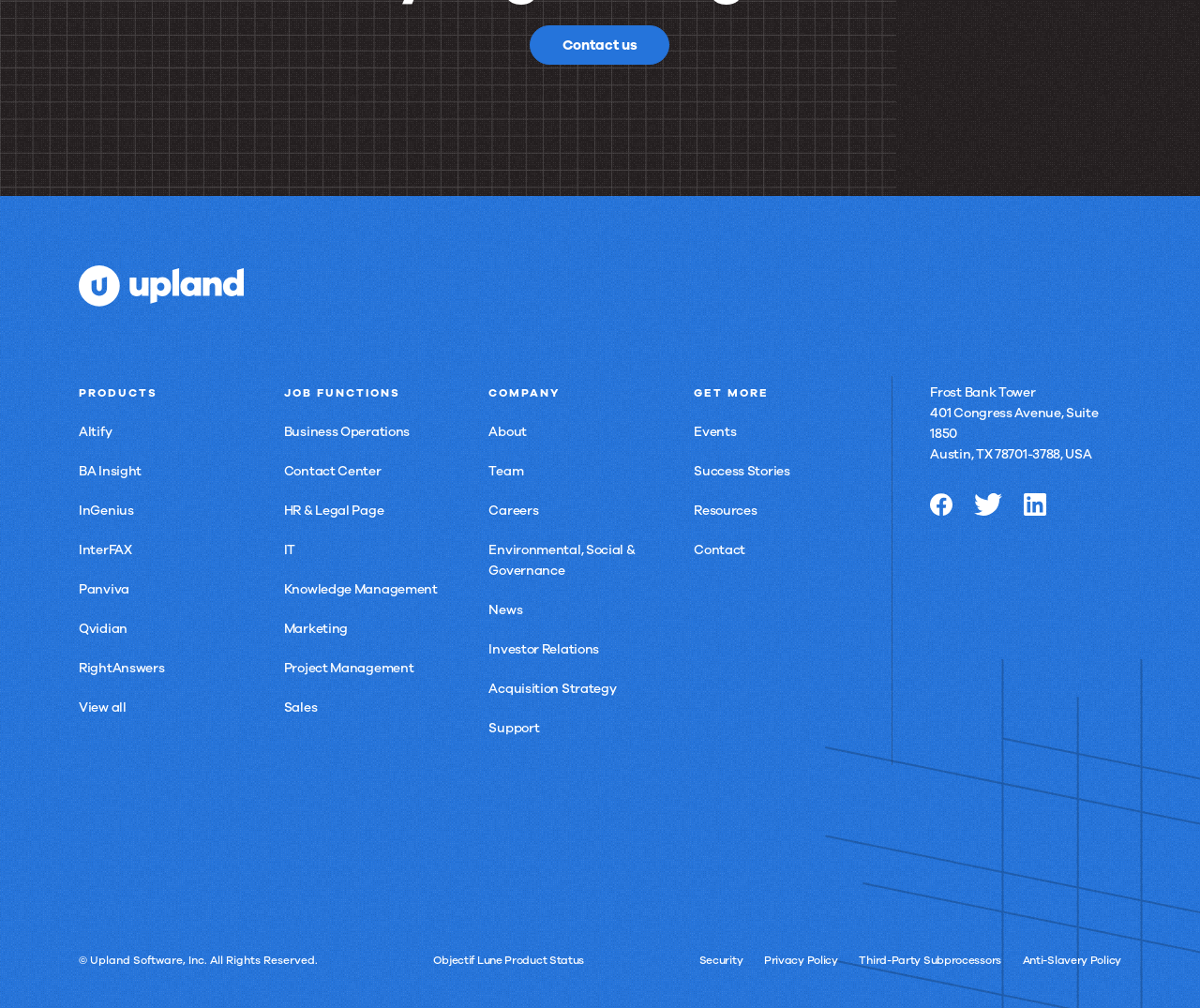Locate the bounding box coordinates of the region to be clicked to comply with the following instruction: "Get more information about Events". The coordinates must be four float numbers between 0 and 1, in the form [left, top, right, bottom].

[0.578, 0.419, 0.614, 0.439]